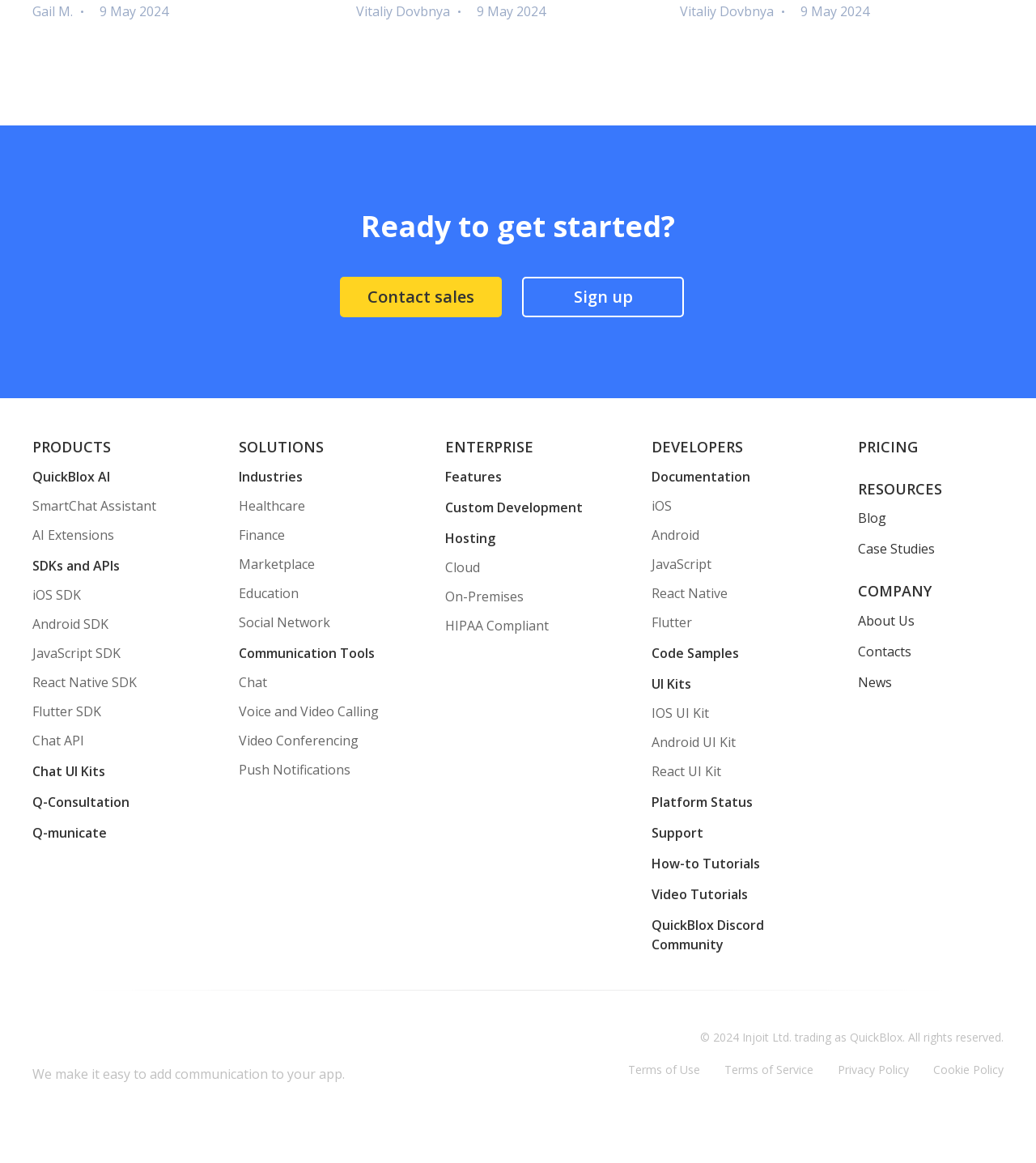Look at the image and answer the question in detail:
What is the purpose of the 'Contact sales' button?

I inferred the purpose of the button by its text content 'Contact sales' and its position on the page, which suggests it is a call-to-action element.